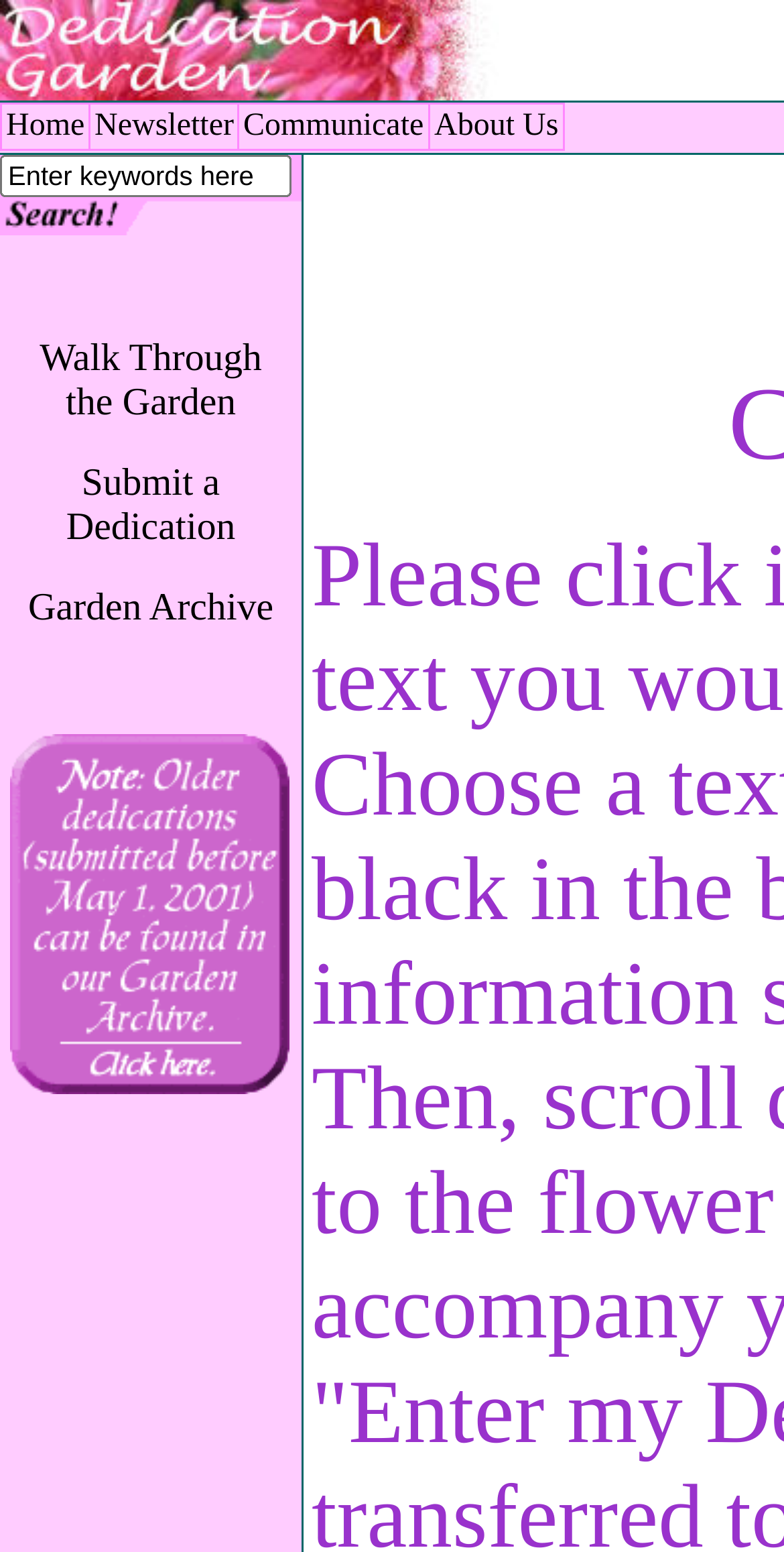Identify the bounding box coordinates of the section that should be clicked to achieve the task described: "search in the garden".

[0.0, 0.1, 0.385, 0.152]